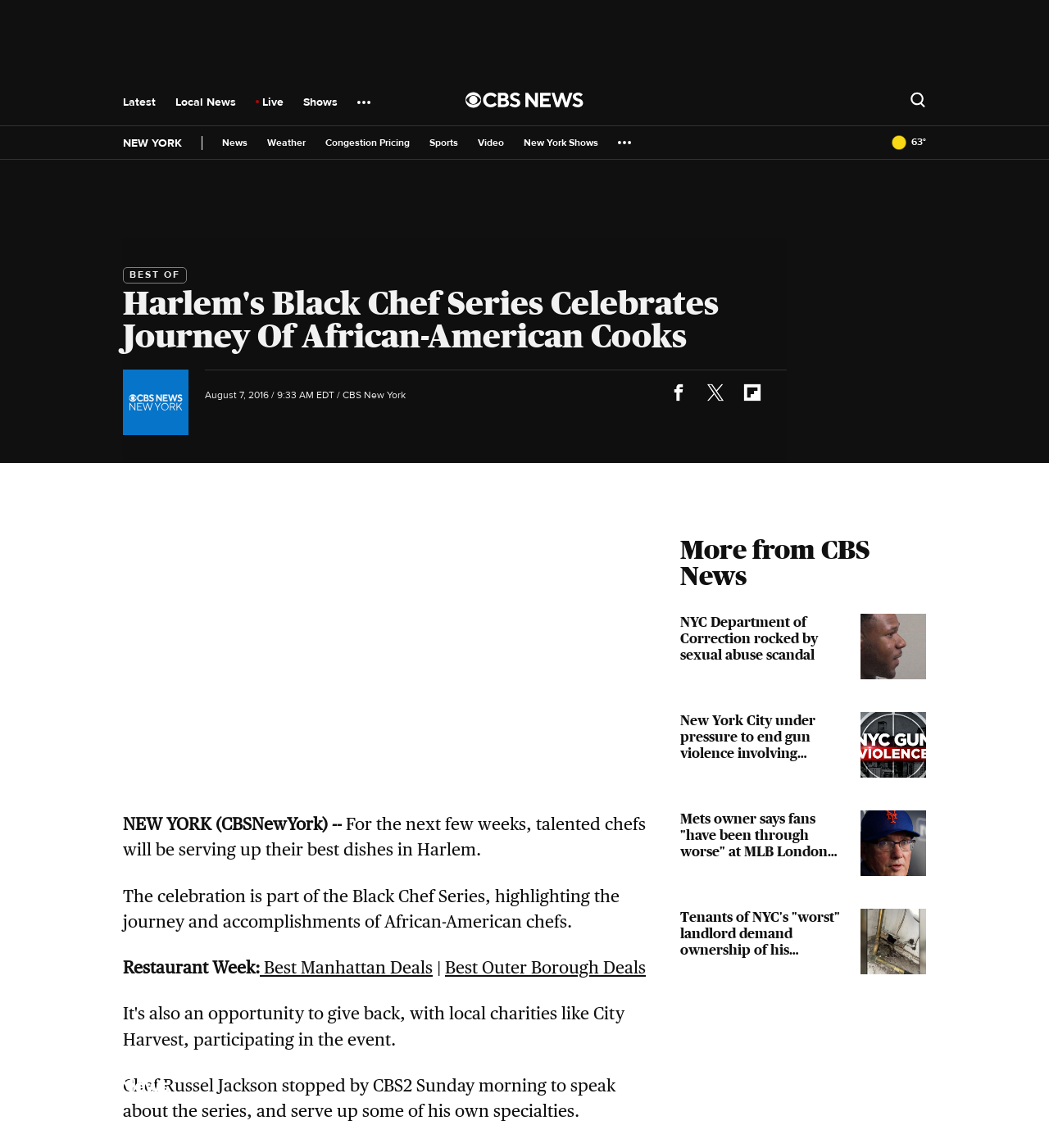Give a detailed account of the webpage.

This webpage is about the Black Chef Series in Harlem, celebrating the journey of African-American cooks. At the top, there are several links to different sections of the CBS News website, including "Latest", "Local News", "Live", and "Shows". Below these links, there is a header with the title "Harlem's Black Chef Series Celebrates Journey Of African-American Cooks" and a smaller image of the New York City skyline.

To the right of the header, there are social media links to Facebook, Twitter, and Flipboard. Below the header, there is a large image that takes up most of the width of the page. This image is likely a photo related to the Black Chef Series.

The main content of the page starts with a brief introduction to the Black Chef Series, explaining that talented chefs will be serving up their best dishes in Harlem for the next few weeks. The text is divided into several paragraphs, with the first paragraph introducing the series and the second paragraph providing more details about the celebration.

Below the introduction, there are several links to related articles, including "Restaurant Week" and "Best Manhattan Deals" and "Best Outer Borough Deals". There is also a quote from Chef Russel Jackson, who stopped by CBS2 Sunday morning to speak about the series and serve up some of his own specialties.

Further down the page, there is a section titled "More from CBS News", which features several articles with images and headings. These articles appear to be unrelated to the Black Chef Series, but are instead general news articles about topics such as a sexual abuse scandal in the NYC Department of Correction, gun violence involving minors in New York City, and the MLB London Series.